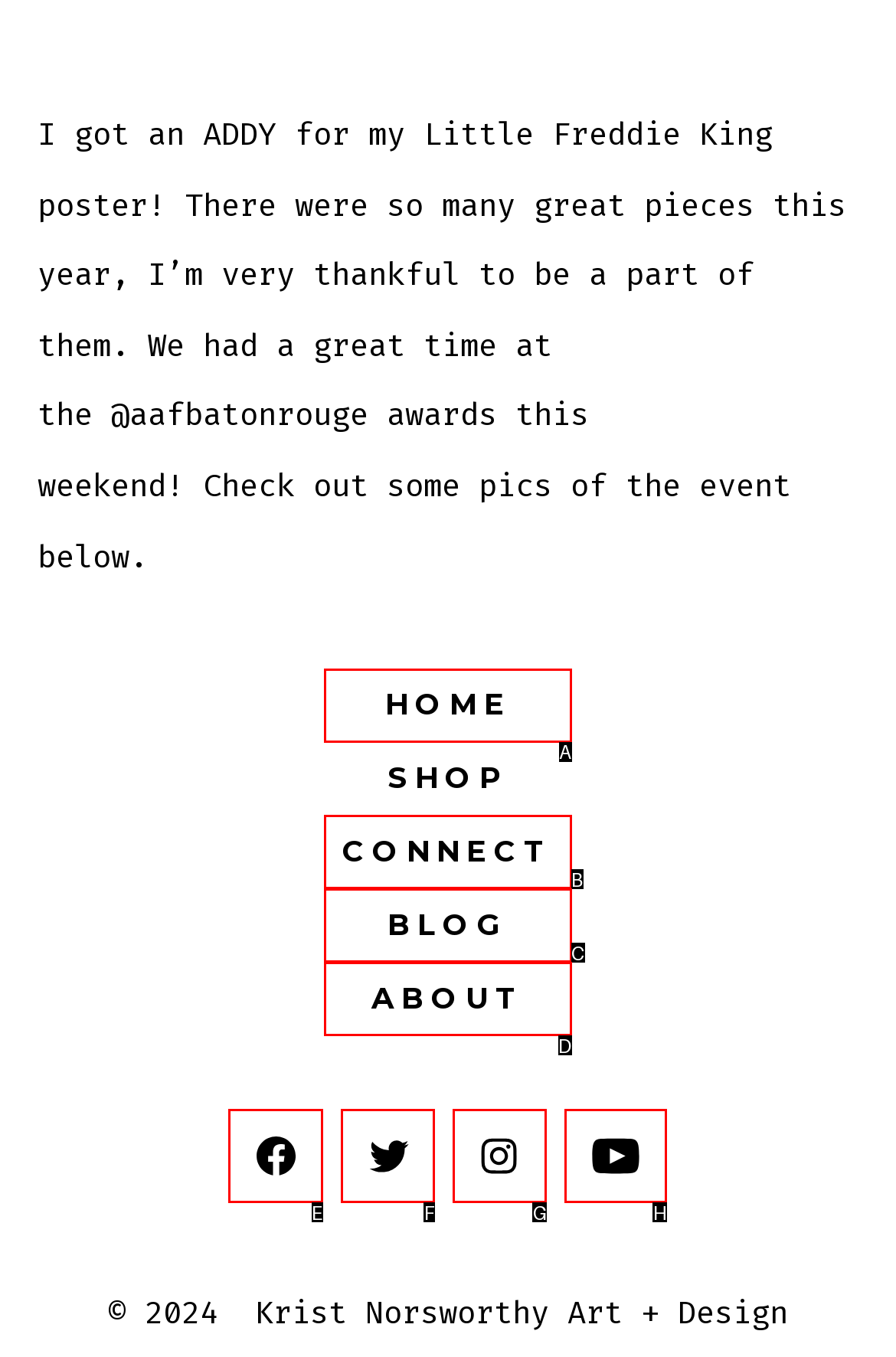Tell me which one HTML element I should click to complete the following task: go to home page
Answer with the option's letter from the given choices directly.

A